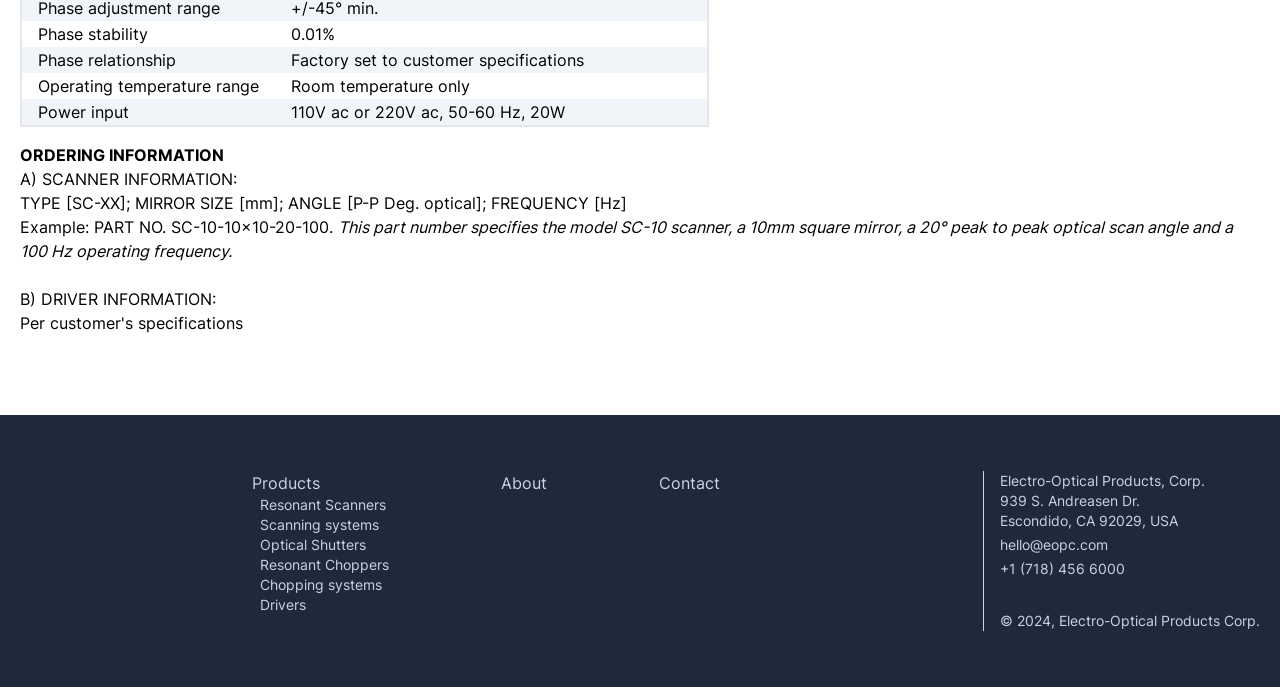Based on the element description: "name="fld_7908577" value="Send Message"", identify the UI element and provide its bounding box coordinates. Use four float numbers between 0 and 1, [left, top, right, bottom].

None